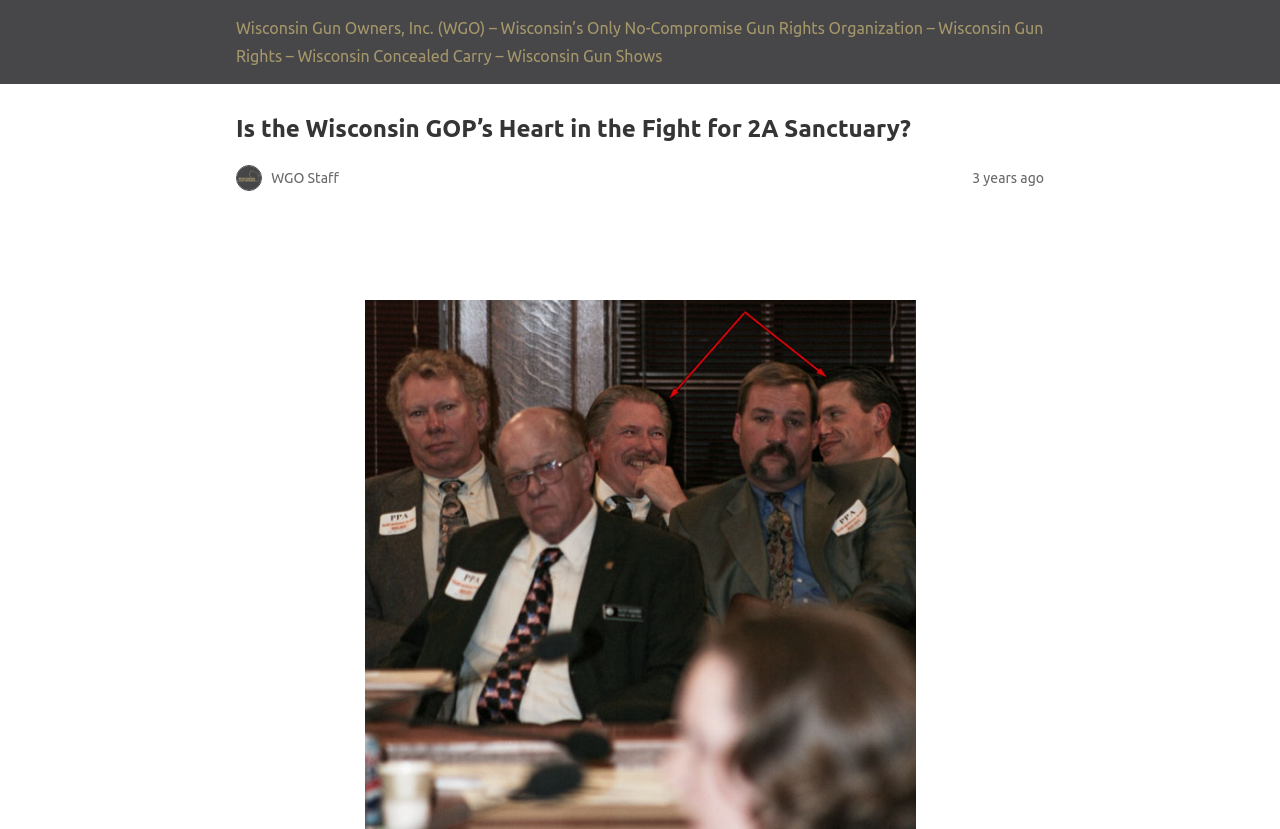What is the purpose of the organization?
Based on the image, respond with a single word or phrase.

Gun rights